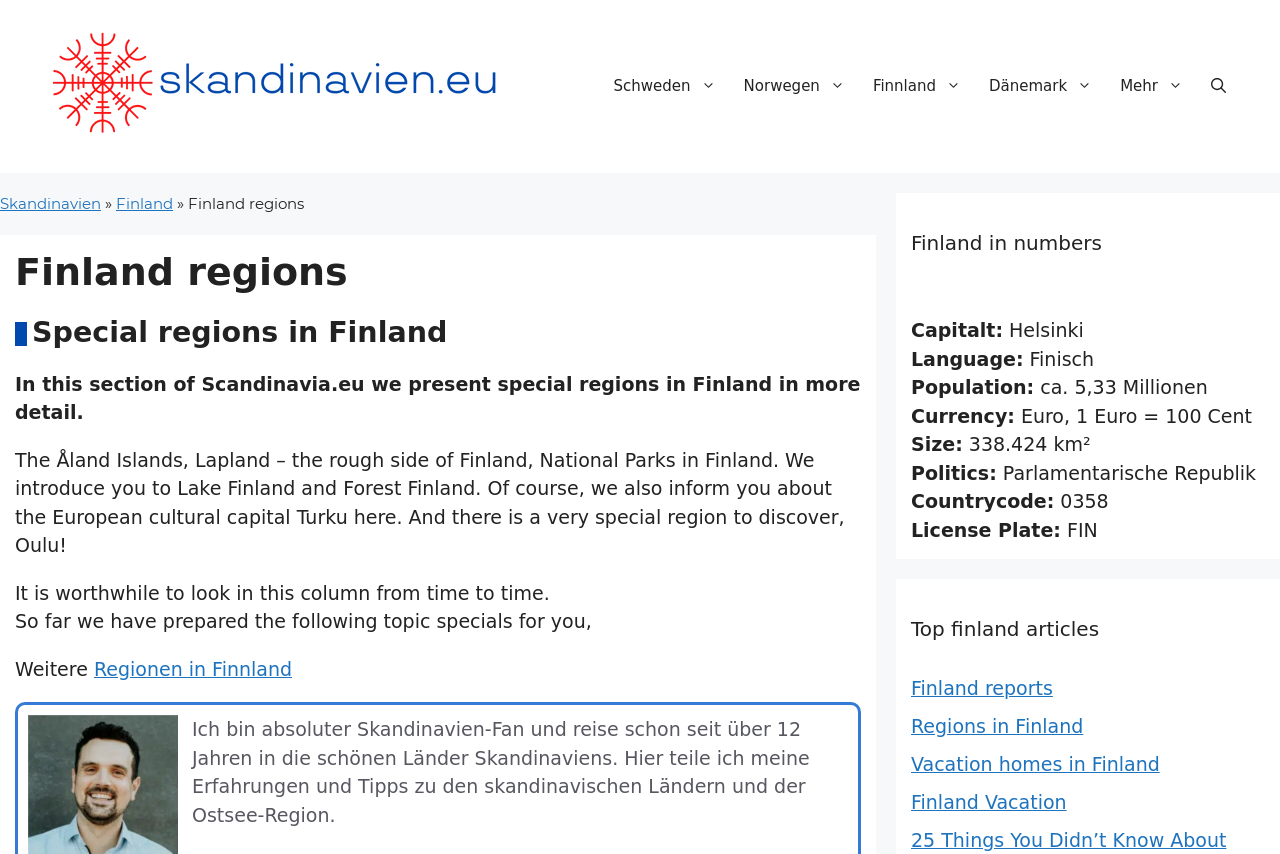Please determine the bounding box coordinates of the area that needs to be clicked to complete this task: 'Click on the link to Schweden'. The coordinates must be four float numbers between 0 and 1, formatted as [left, top, right, bottom].

[0.468, 0.066, 0.57, 0.136]